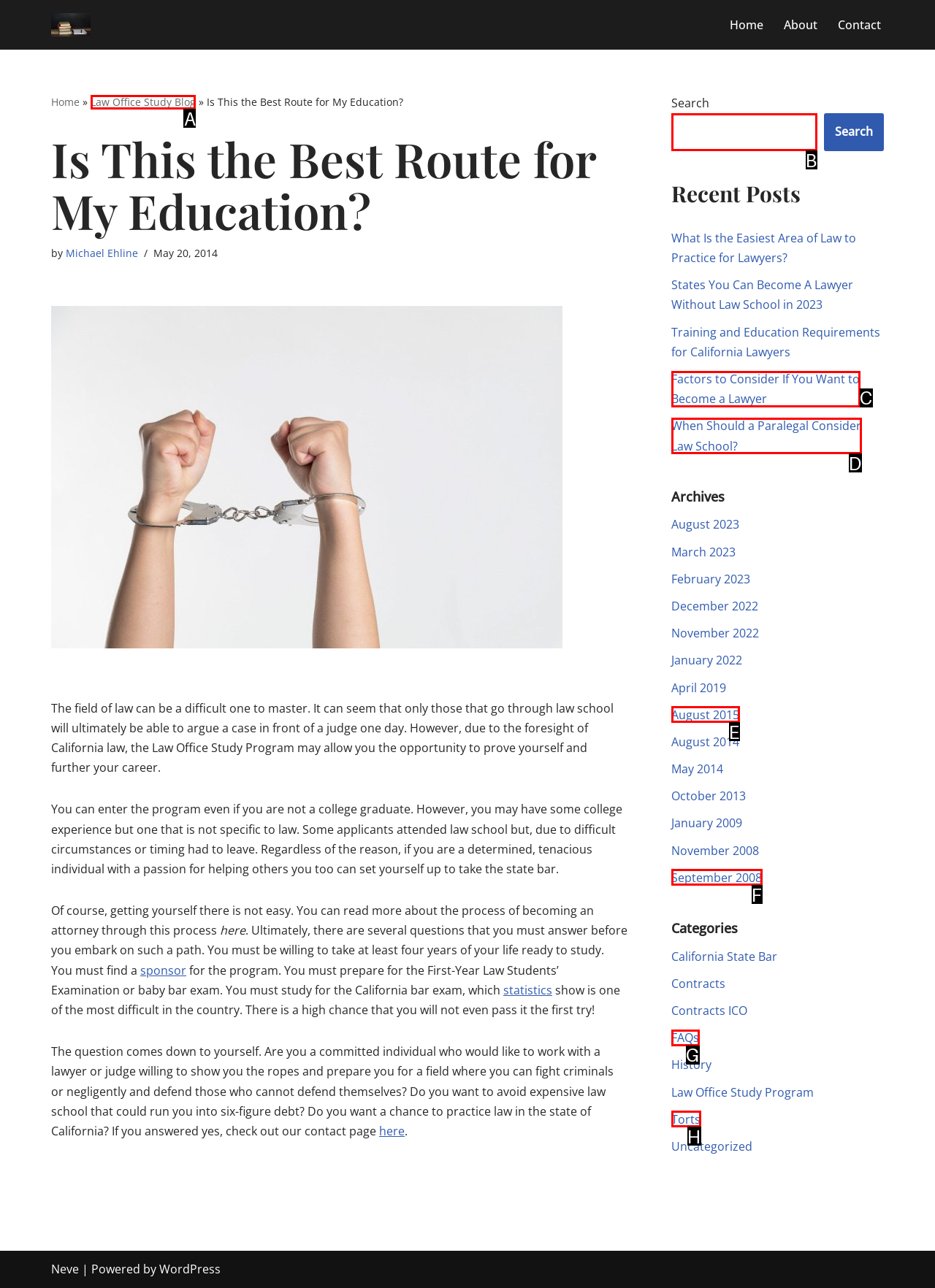Select the proper HTML element to perform the given task: Learn more about the Law Office Study Program Answer with the corresponding letter from the provided choices.

A